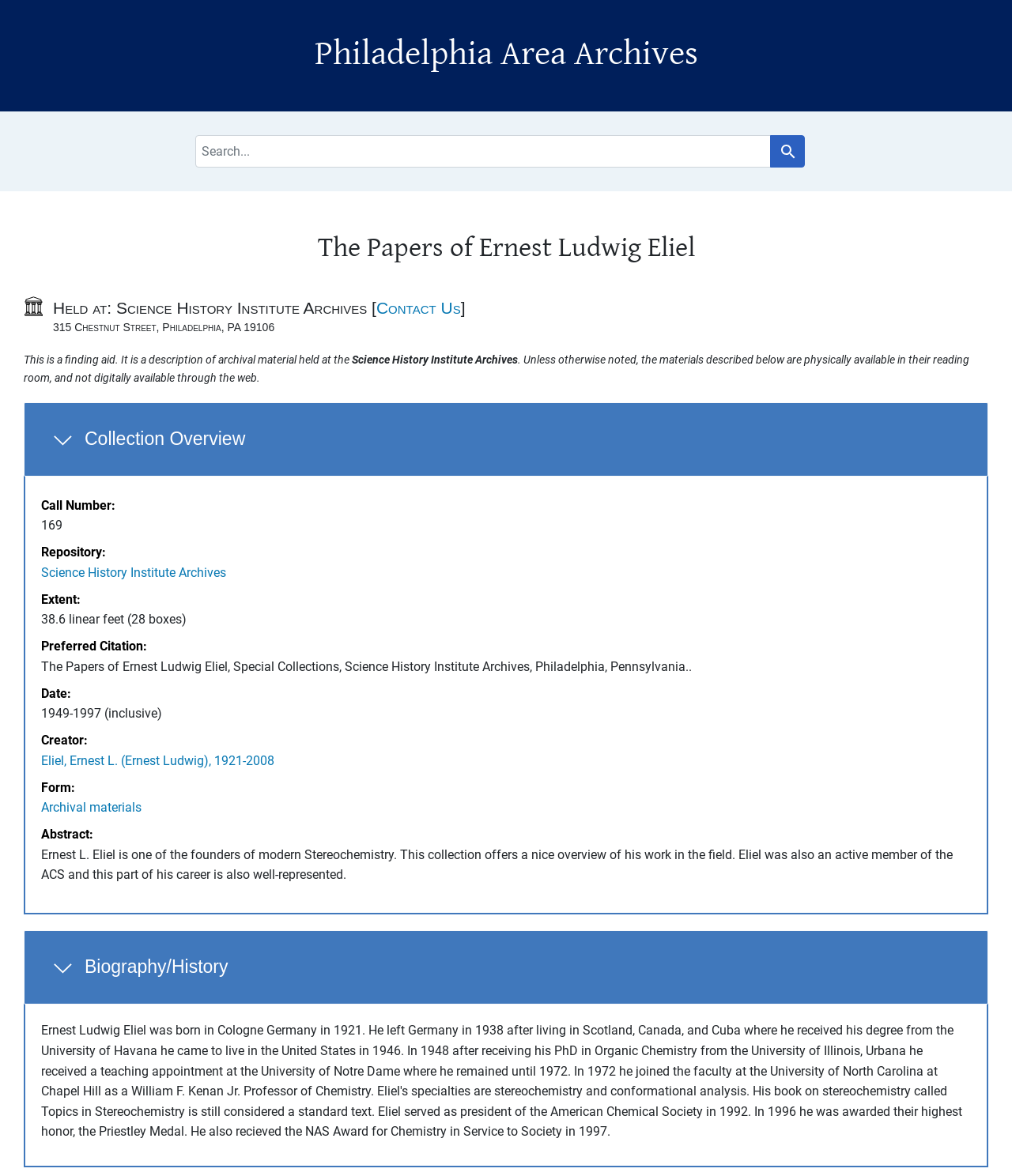Determine the bounding box coordinates of the element that should be clicked to execute the following command: "View Collection Overview".

[0.023, 0.342, 0.977, 0.406]